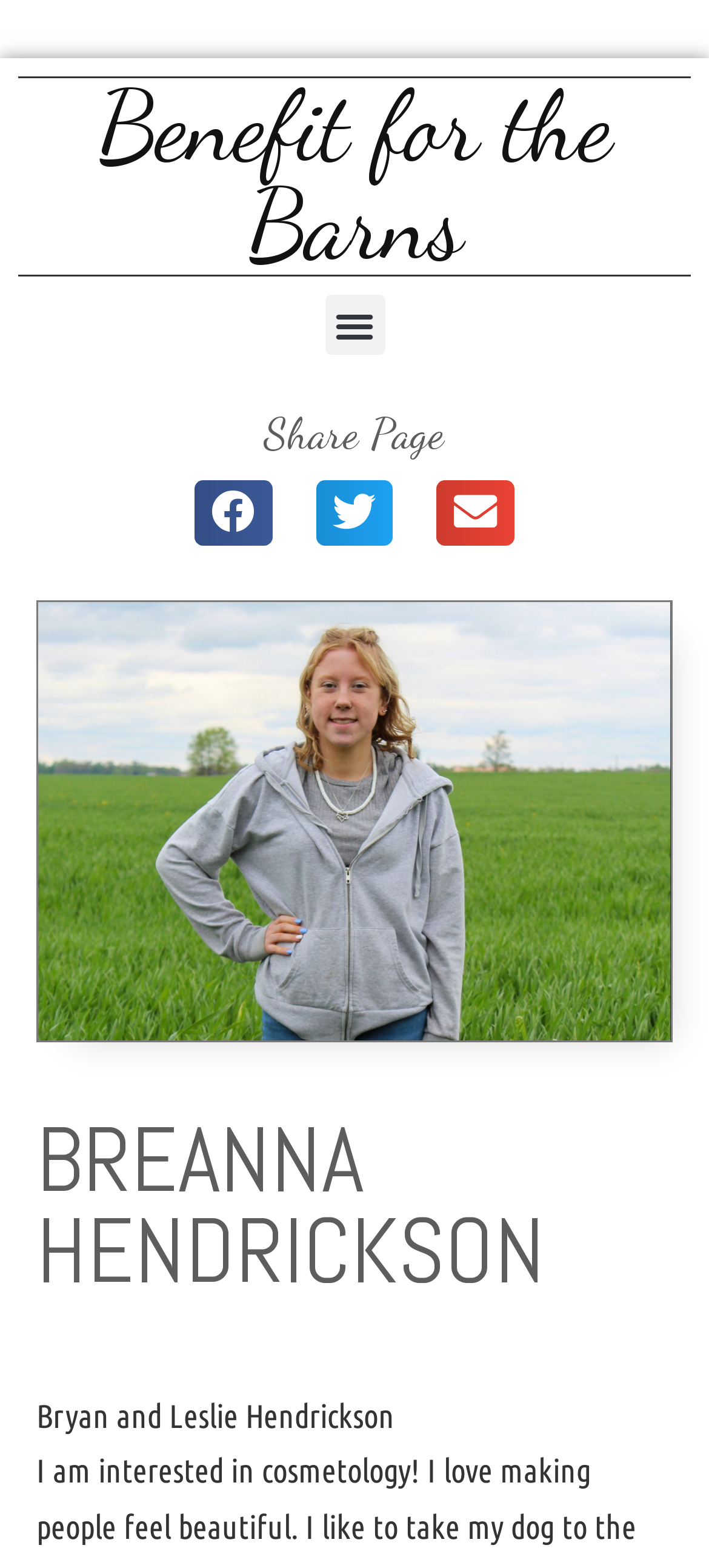Given the content of the image, can you provide a detailed answer to the question?
Is the menu toggle expanded?

The menu toggle button is not expanded as indicated by the 'expanded: False' property of the button element with the text 'Menu Toggle'.